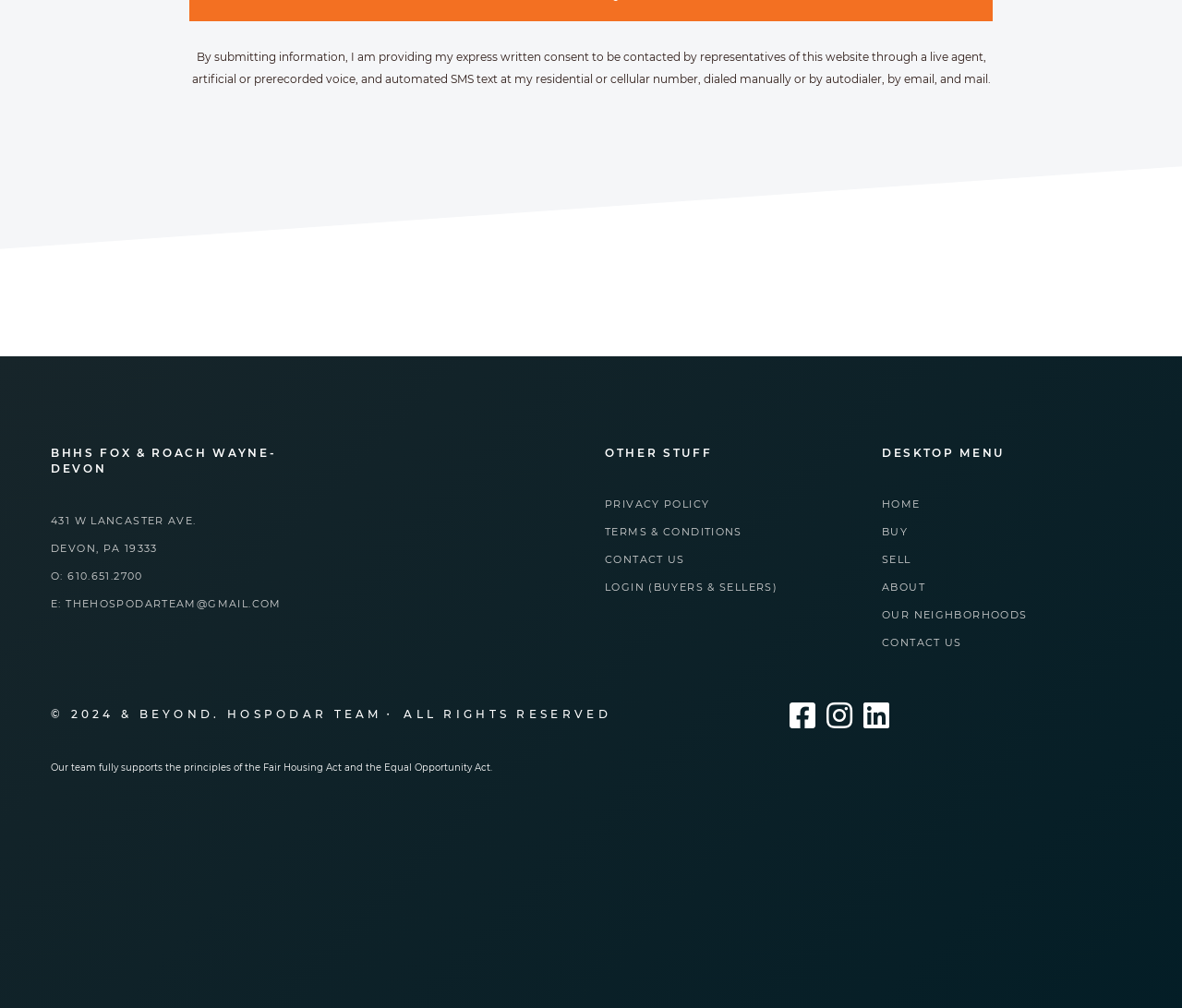Please give a one-word or short phrase response to the following question: 
What is the address of BHHS FOX & ROACH WAYNE-DEVON?

431 W LANCASTER AVE, DEVON, PA 19333